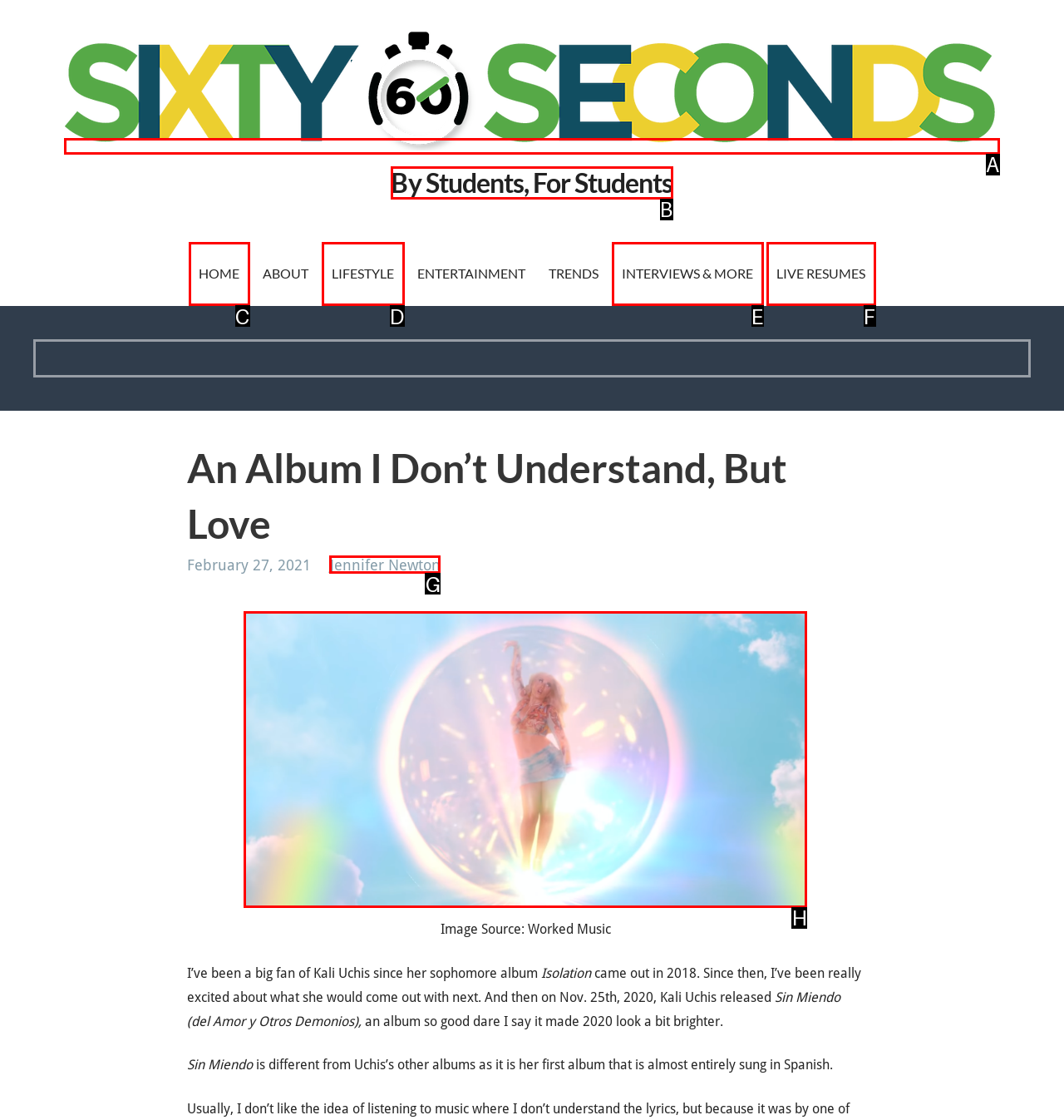Pick the right letter to click to achieve the task: read about the author
Answer with the letter of the correct option directly.

G